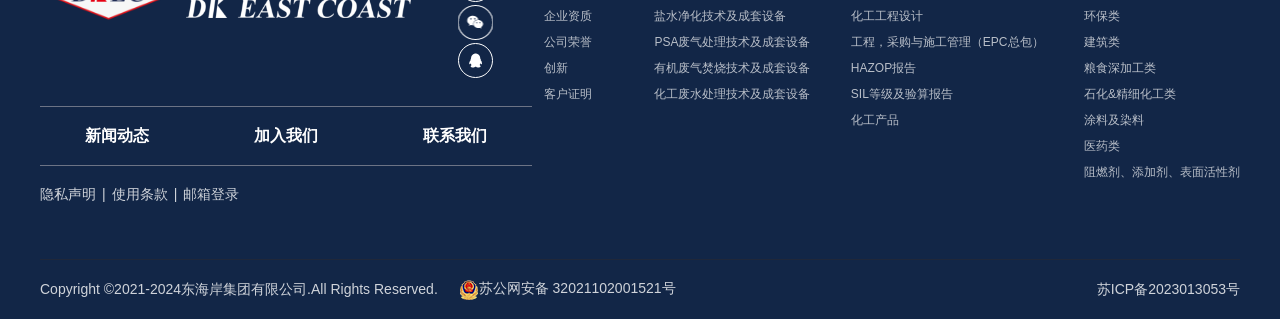Please provide a comprehensive response to the question based on the details in the image: What is the last link in the bottom section?

I scrolled down to the bottom section of the webpage and found the last link, which is '苏ICP备2023013053号'.